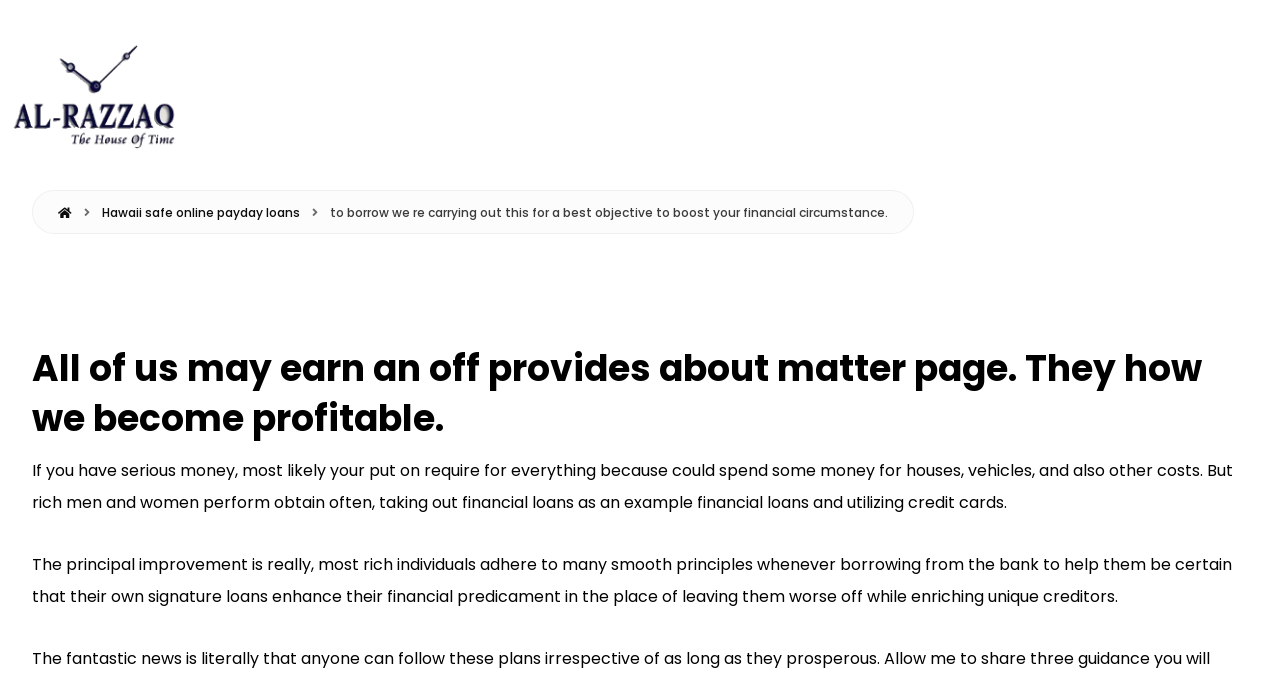What do rich people do when borrowing money? Examine the screenshot and reply using just one word or a brief phrase.

Follow smooth principles